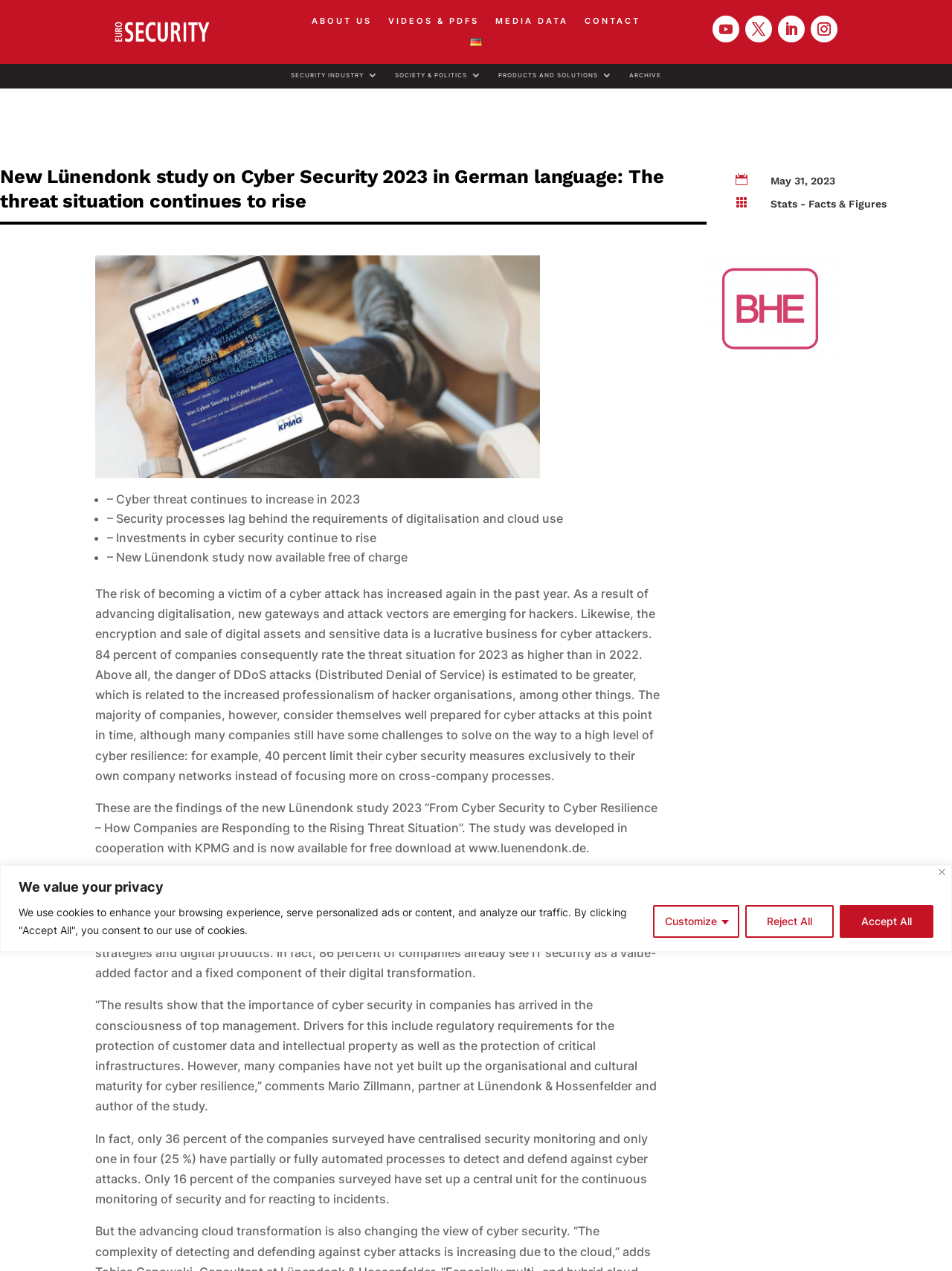Find the bounding box coordinates of the element to click in order to complete the given instruction: "Click the link to download the study."

[0.735, 0.275, 0.883, 0.287]